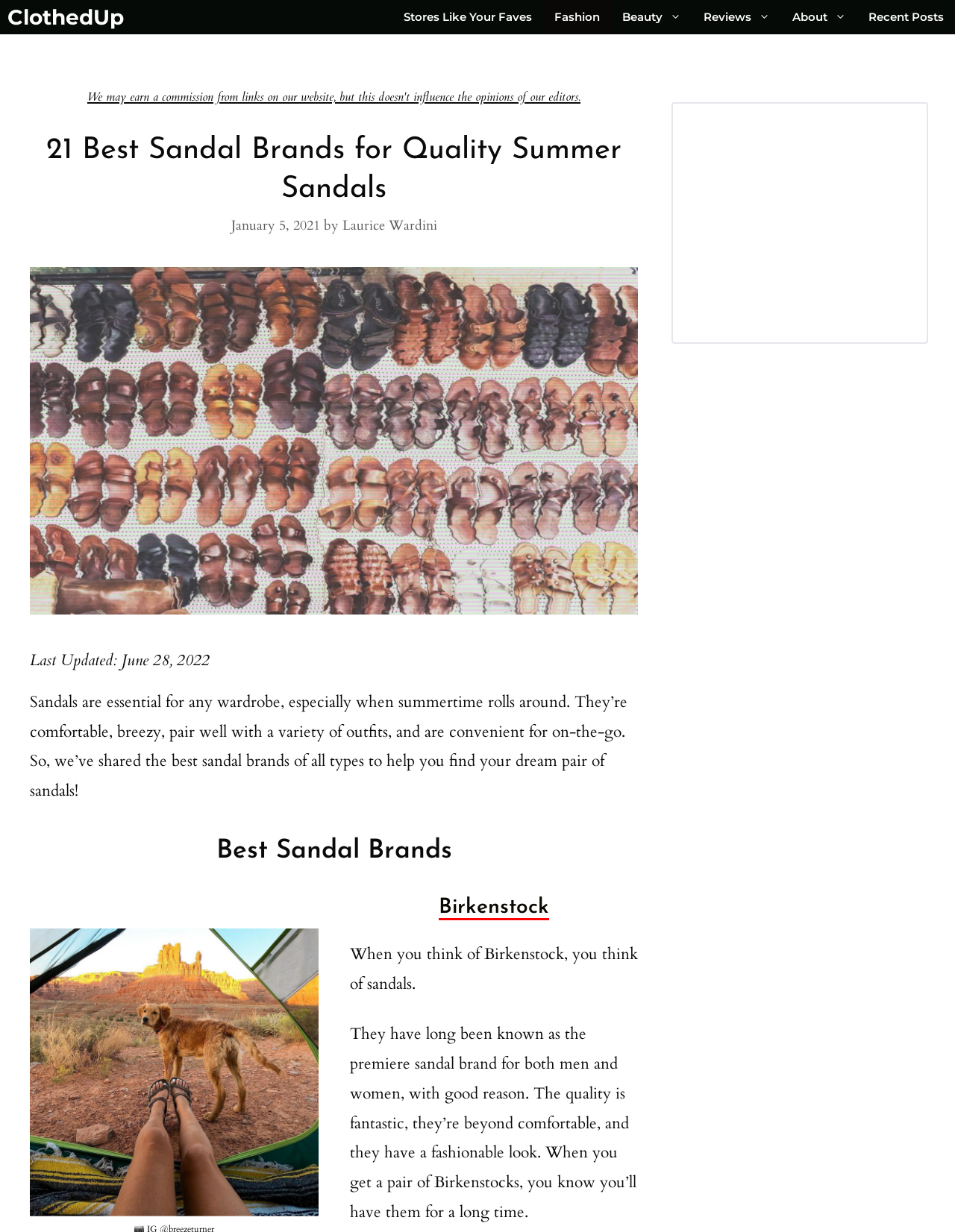What is the purpose of sandals according to the article?
Use the image to answer the question with a single word or phrase.

Comfortable, breezy, and convenient